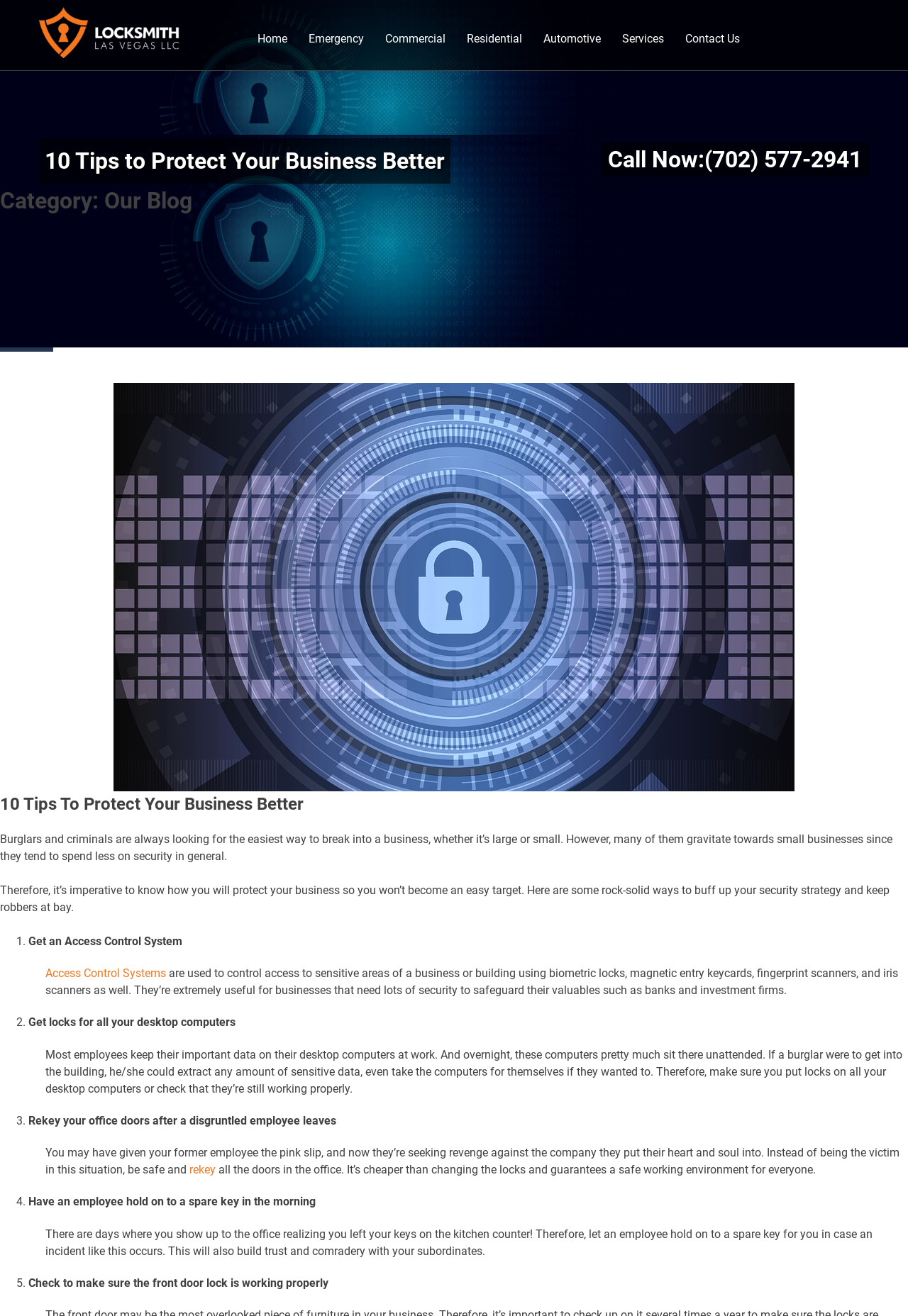Please find the main title text of this webpage.

10 Tips to Protect Your Business Better